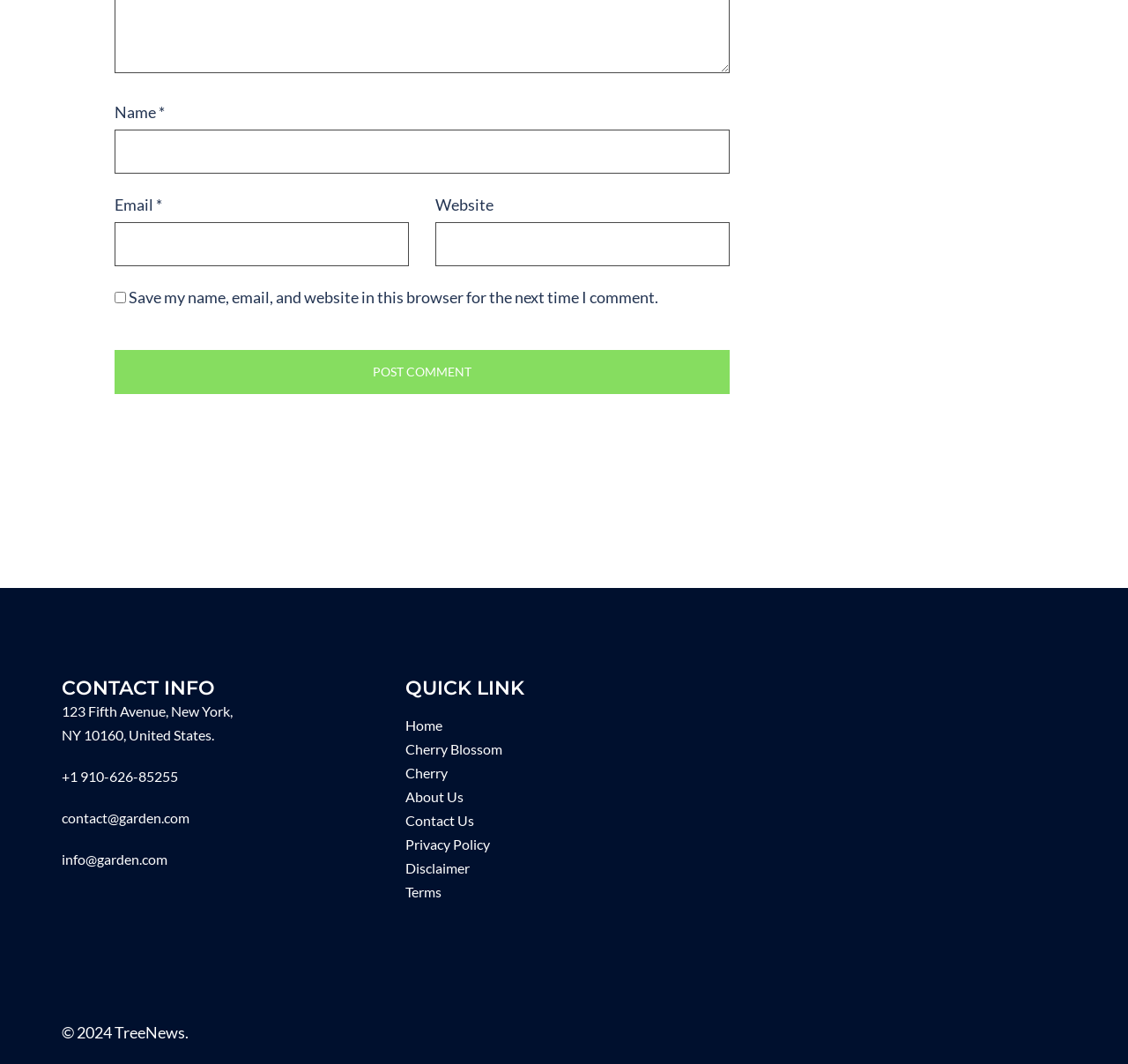Answer the question briefly using a single word or phrase: 
What is the purpose of the form?

To post a comment